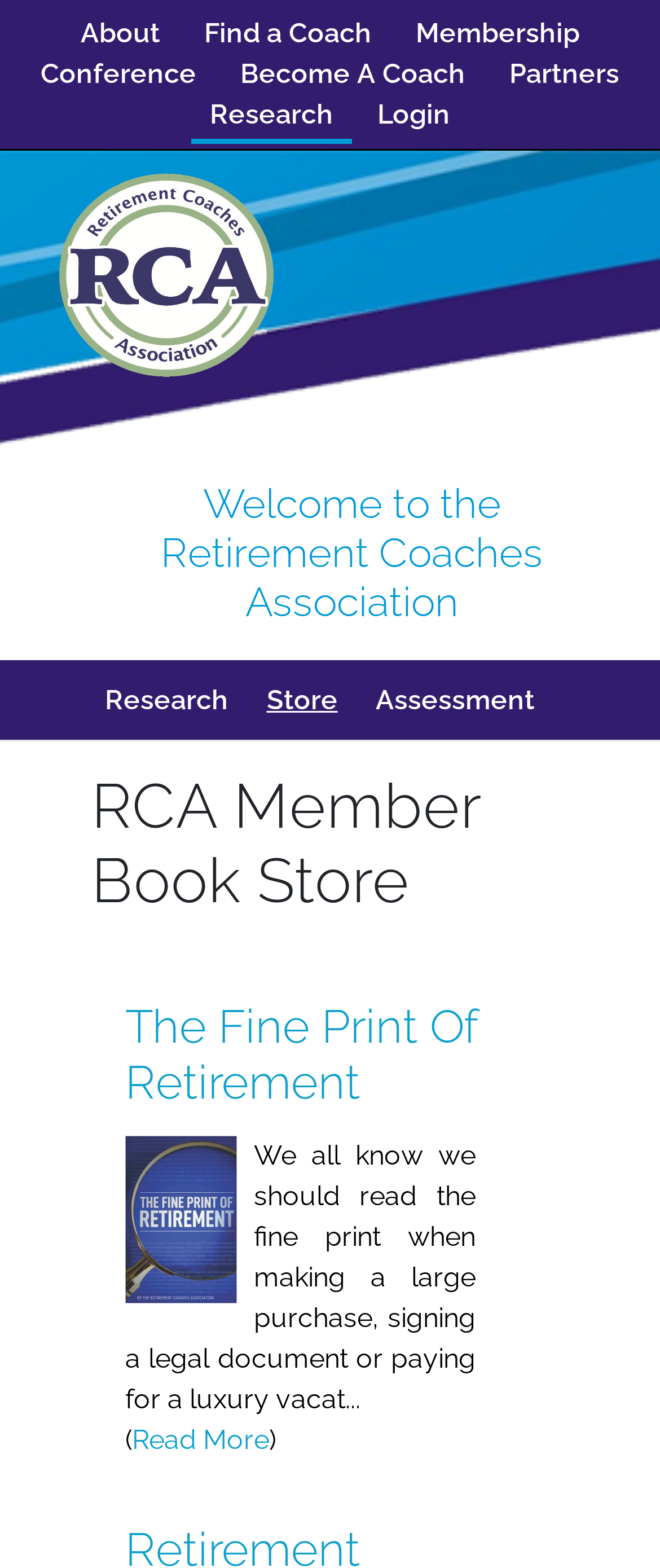Given the description of a UI element: "Read More", identify the bounding box coordinates of the matching element in the webpage screenshot.

[0.2, 0.437, 0.408, 0.457]